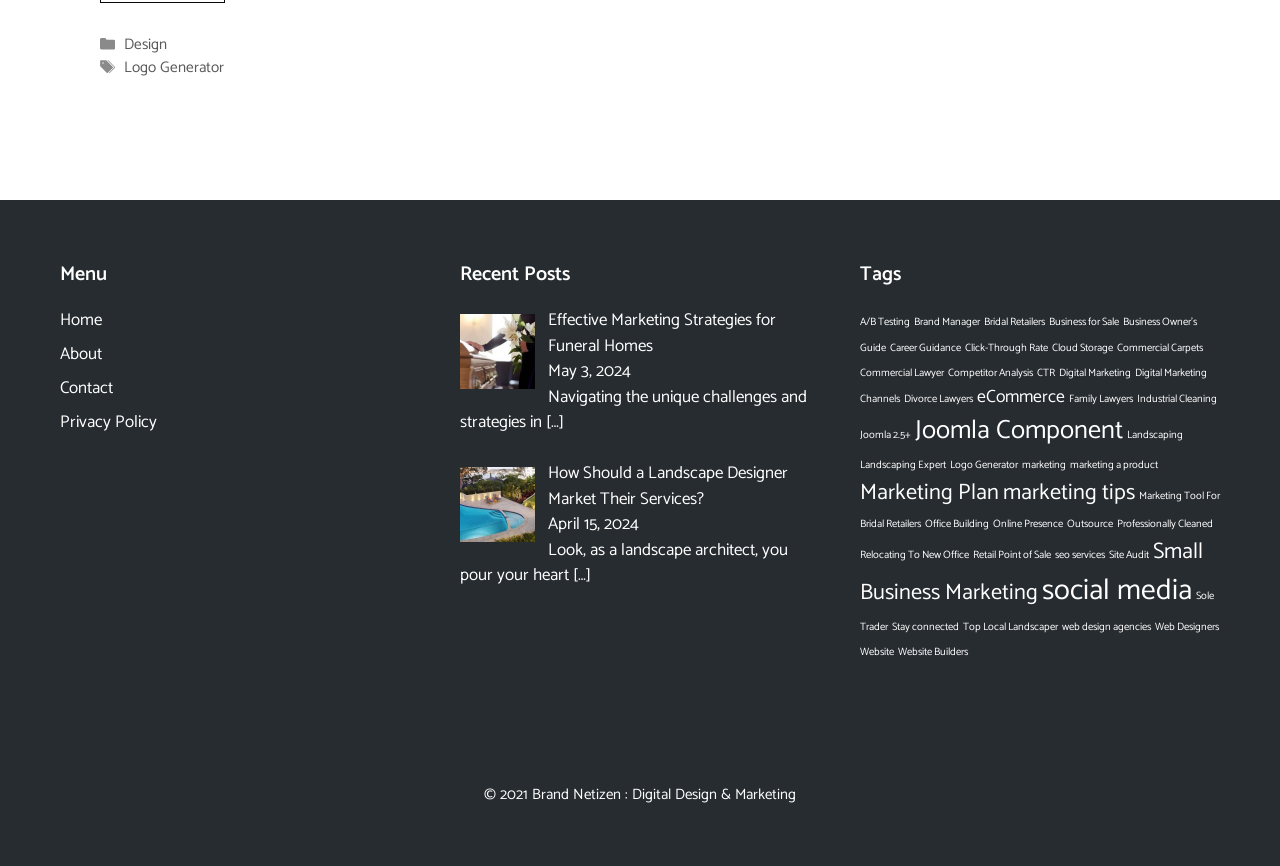What is the date of the post 'How Should a Landscape Designer Market Their Services?'?
Please provide a comprehensive and detailed answer to the question.

The post 'How Should a Landscape Designer Market Their Services?' has a static text 'April 15, 2024' below it, indicating the date of the post.